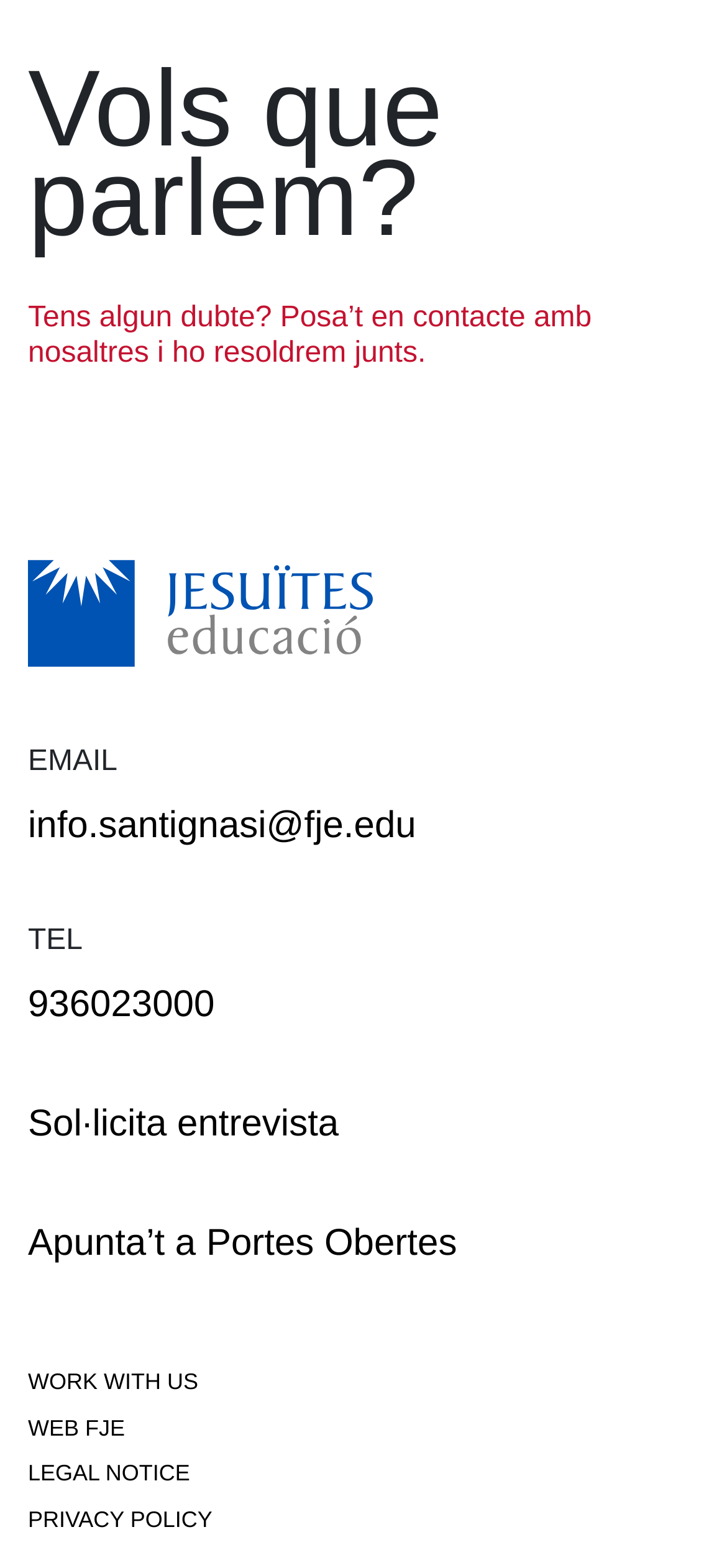What are the other sections of the website?
We need a detailed and exhaustive answer to the question. Please elaborate.

The webpage has links to other sections of the website, including 'WORK WITH US', 'WEB FJE', 'LEGAL NOTICE', and 'PRIVACY POLICY', which provide additional information about the institution and its policies.